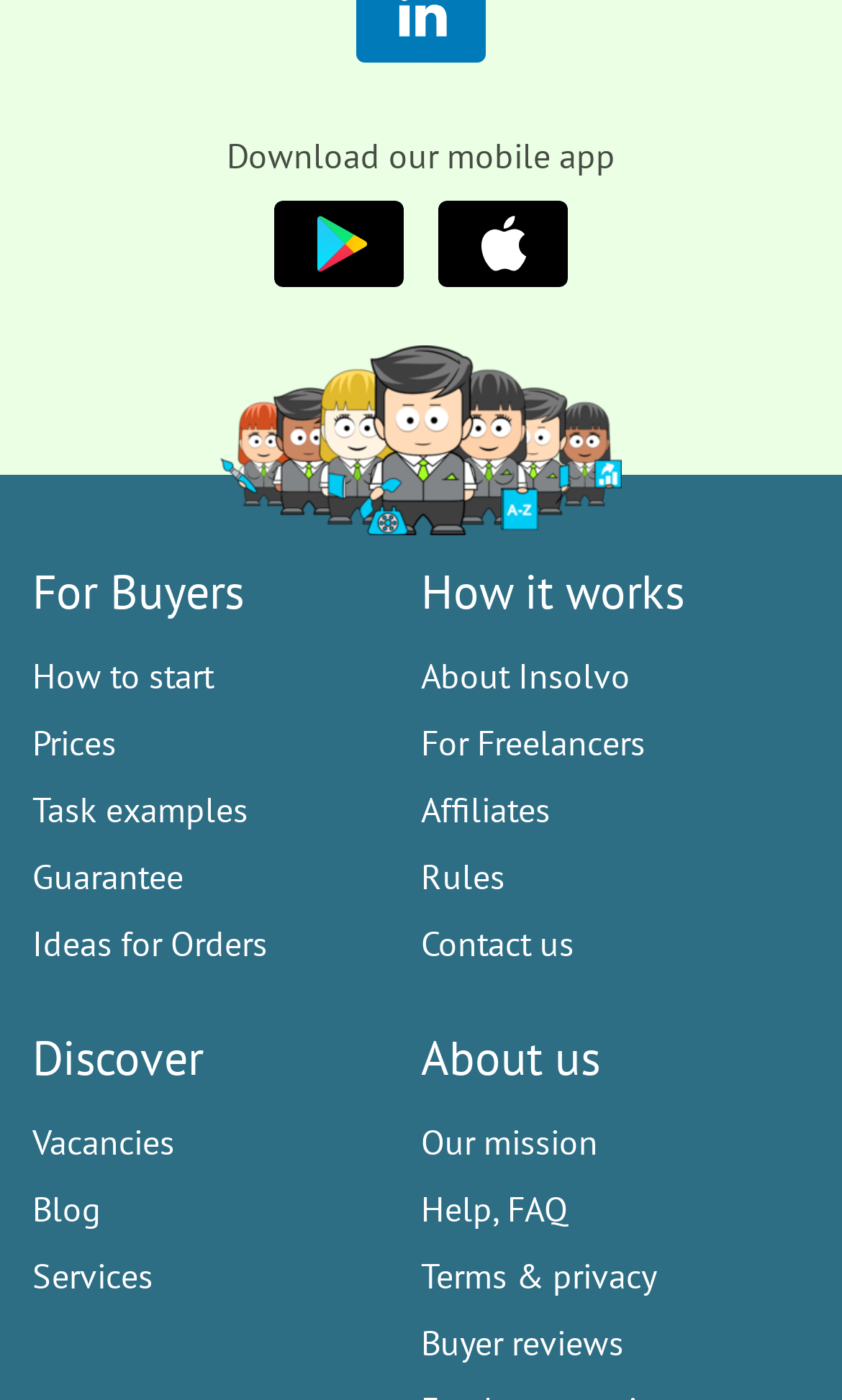Can you find the bounding box coordinates for the element that needs to be clicked to execute this instruction: "Download the mobile app"? The coordinates should be given as four float numbers between 0 and 1, i.e., [left, top, right, bottom].

[0.269, 0.096, 0.731, 0.126]